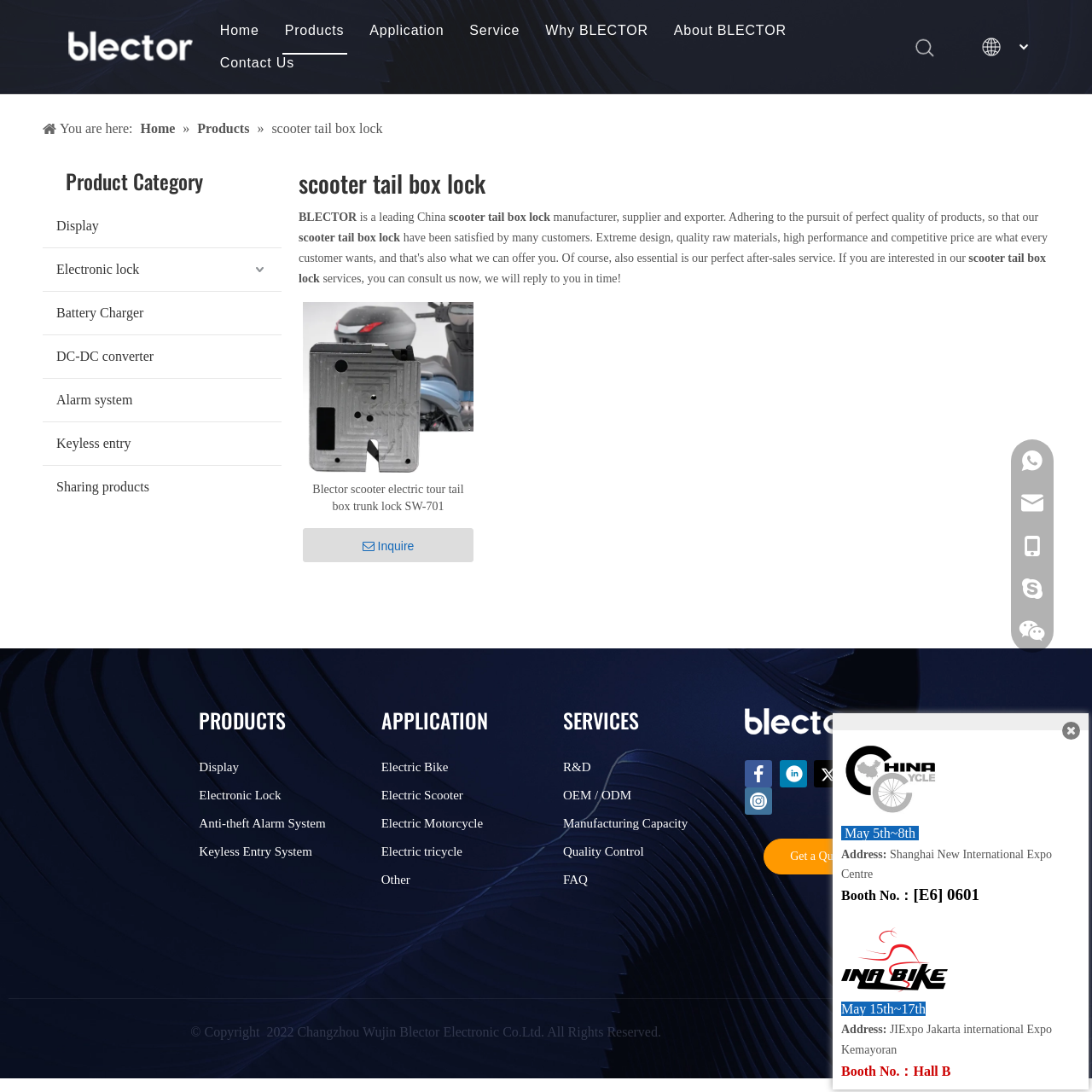Identify the bounding box coordinates of the clickable region required to complete the instruction: "Click on the 'Inquire' button". The coordinates should be given as four float numbers within the range of 0 and 1, i.e., [left, top, right, bottom].

[0.277, 0.483, 0.434, 0.515]